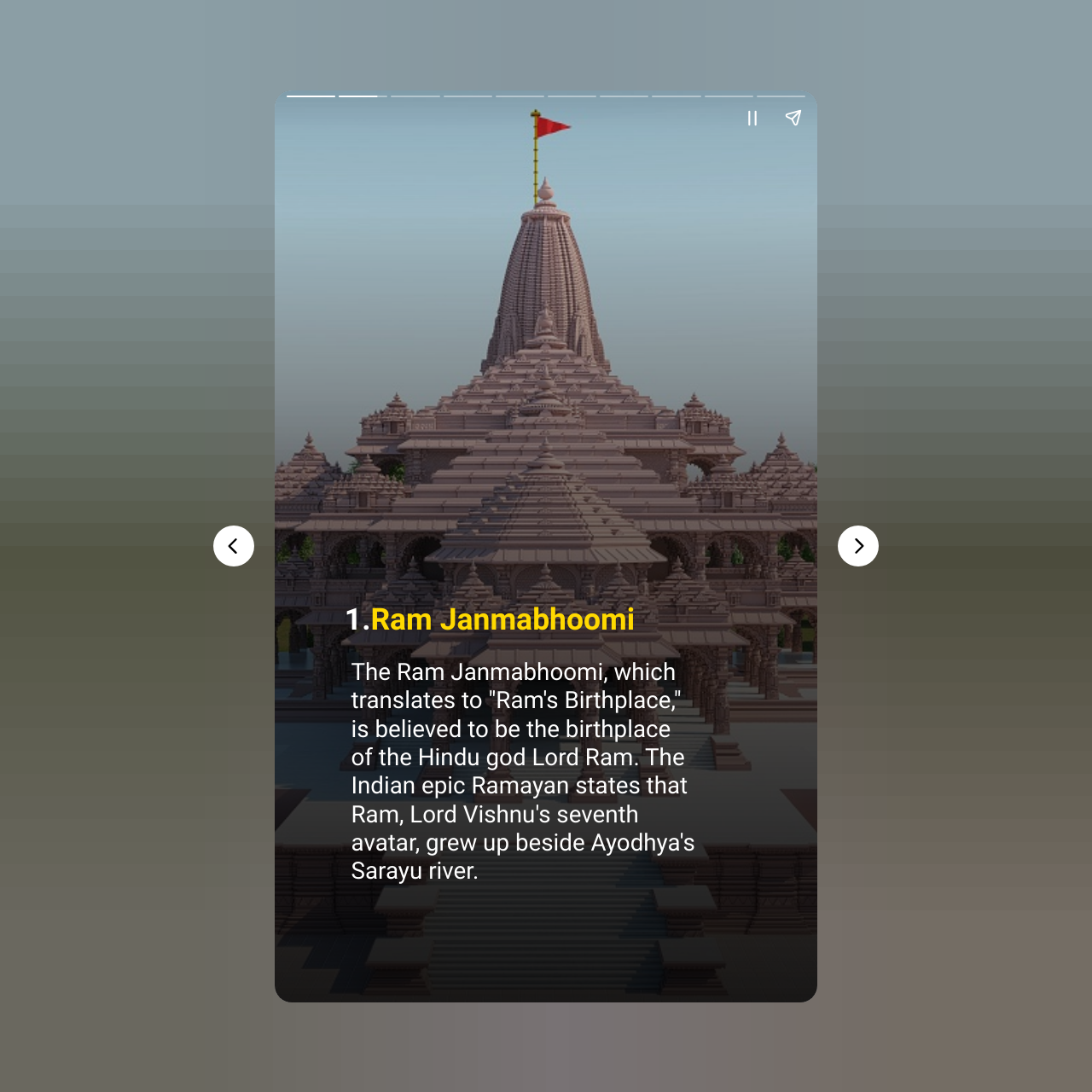Determine the bounding box for the UI element that matches this description: "aria-label="Next page"".

[0.767, 0.481, 0.805, 0.519]